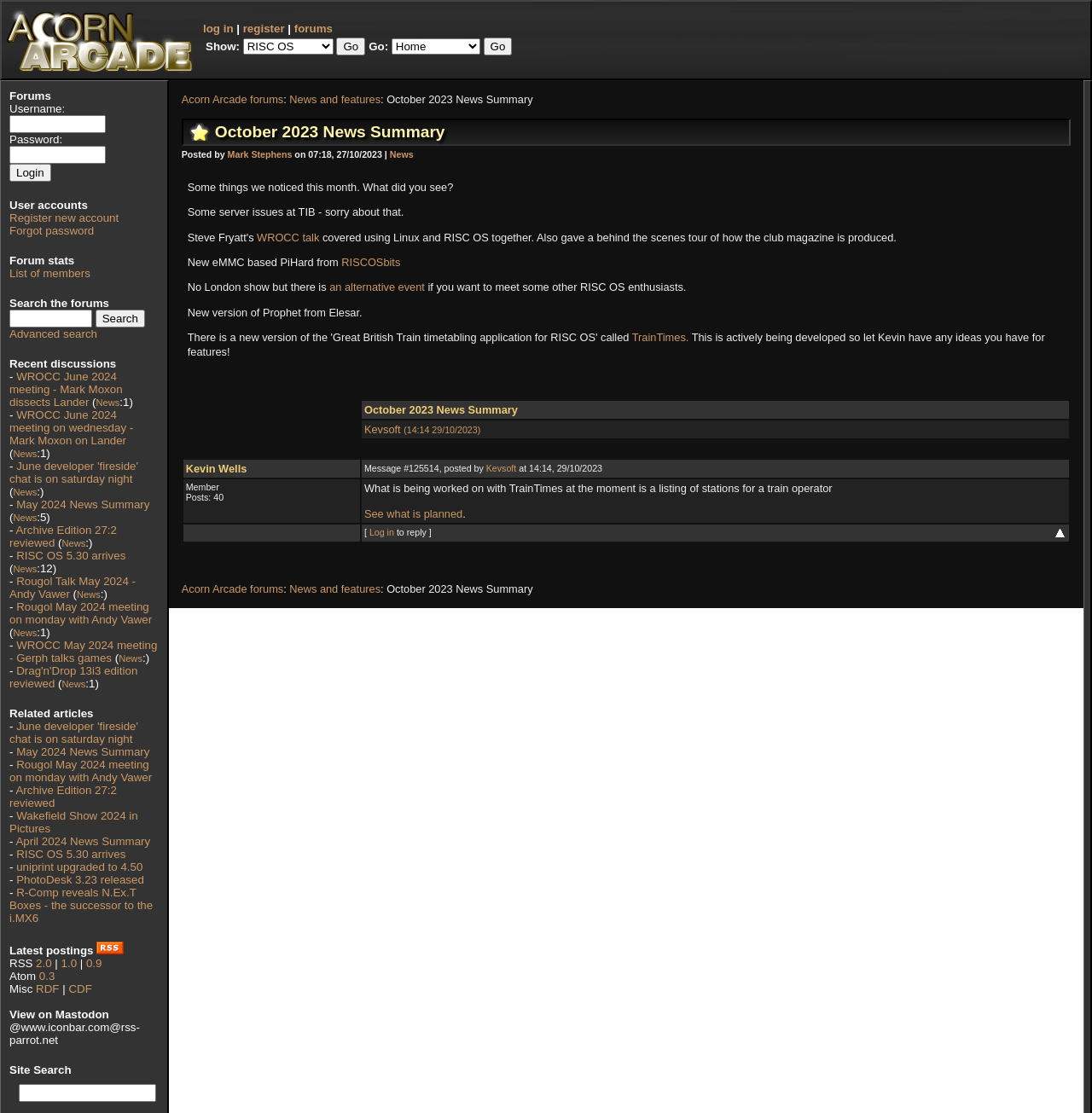What is the name of the website?
Please provide a comprehensive answer based on the contents of the image.

The name of the website can be found in the top-left corner of the webpage, where it says 'Welcome to Acorn Arcade!' in a link element.